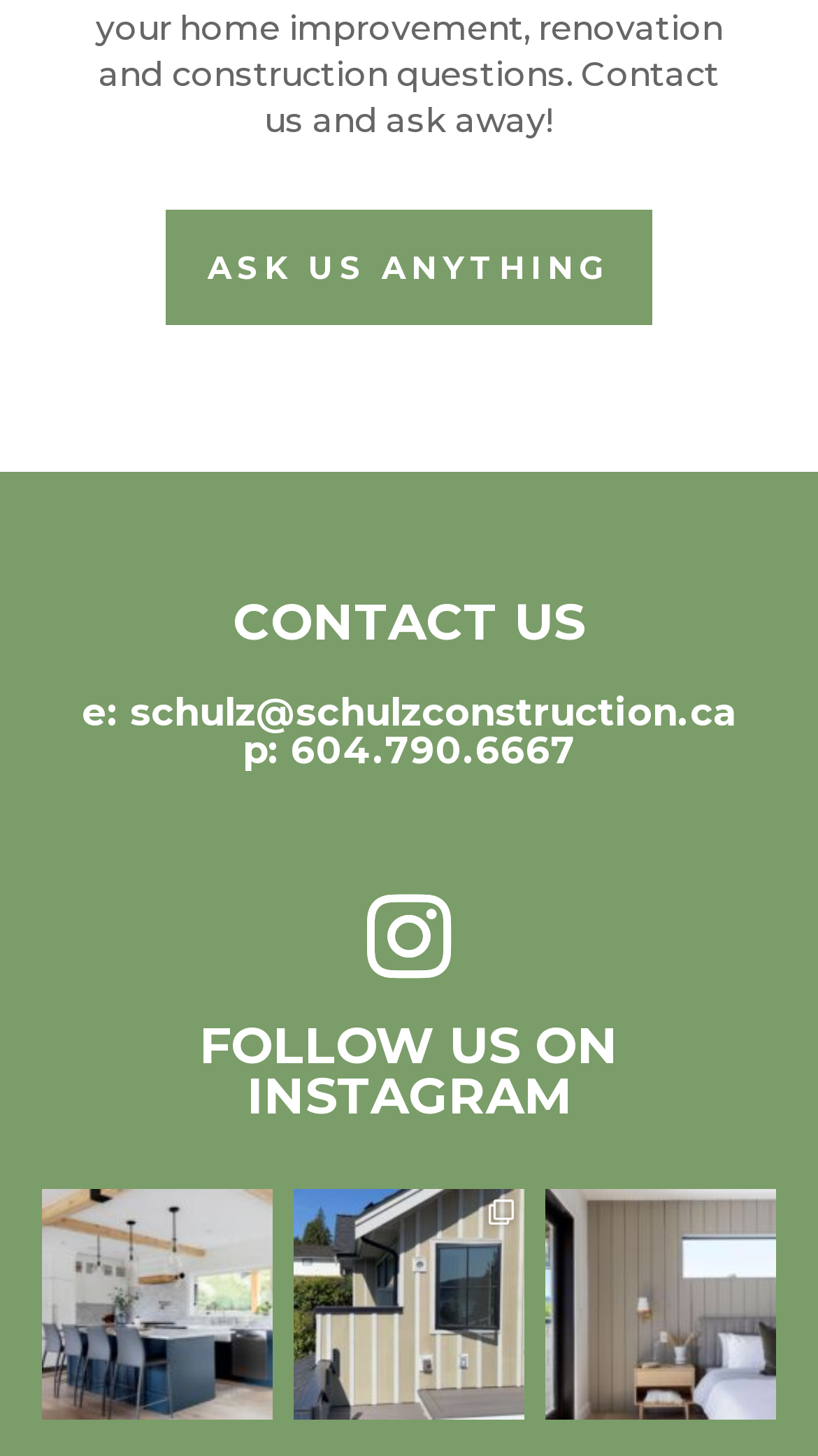Provide a single word or phrase answer to the question: 
How many images are on the webpage?

3